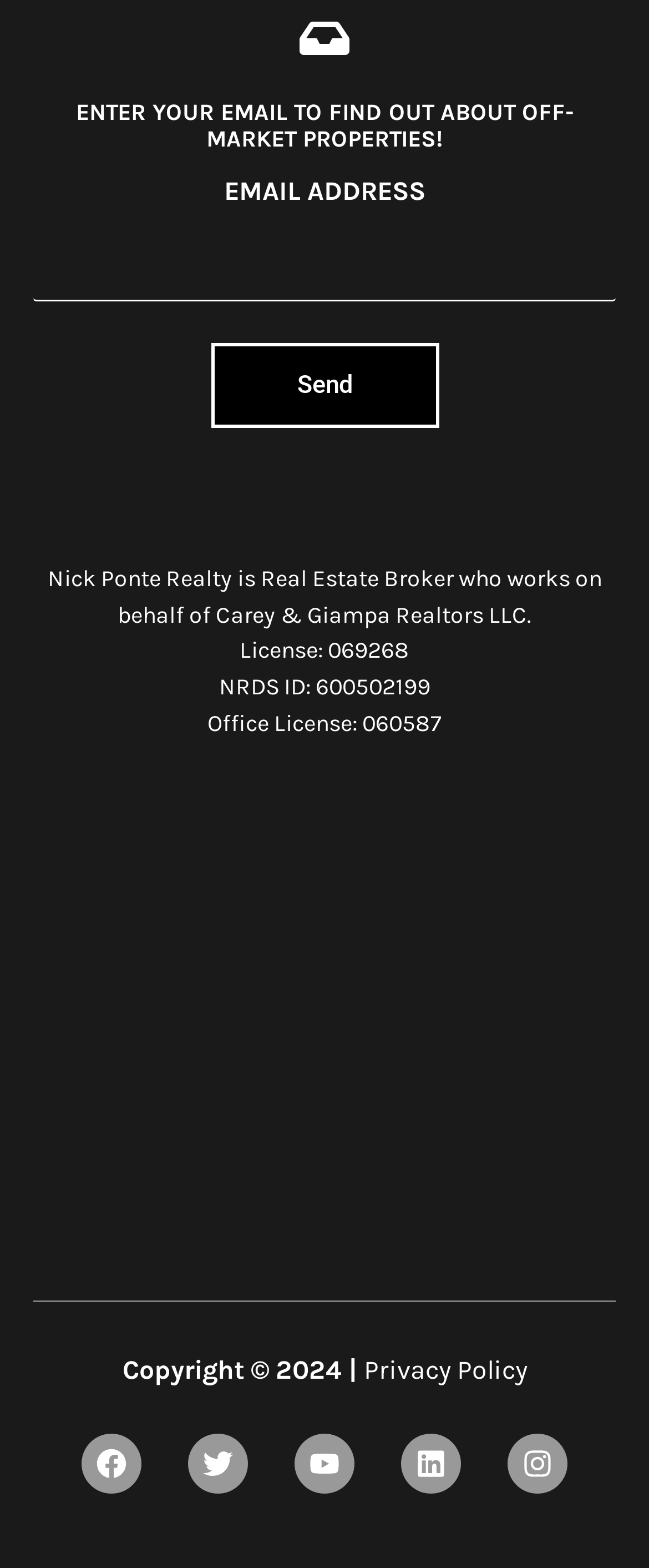Identify the bounding box of the HTML element described here: "Privacy Policy". Provide the coordinates as four float numbers between 0 and 1: [left, top, right, bottom].

[0.56, 0.863, 0.812, 0.883]